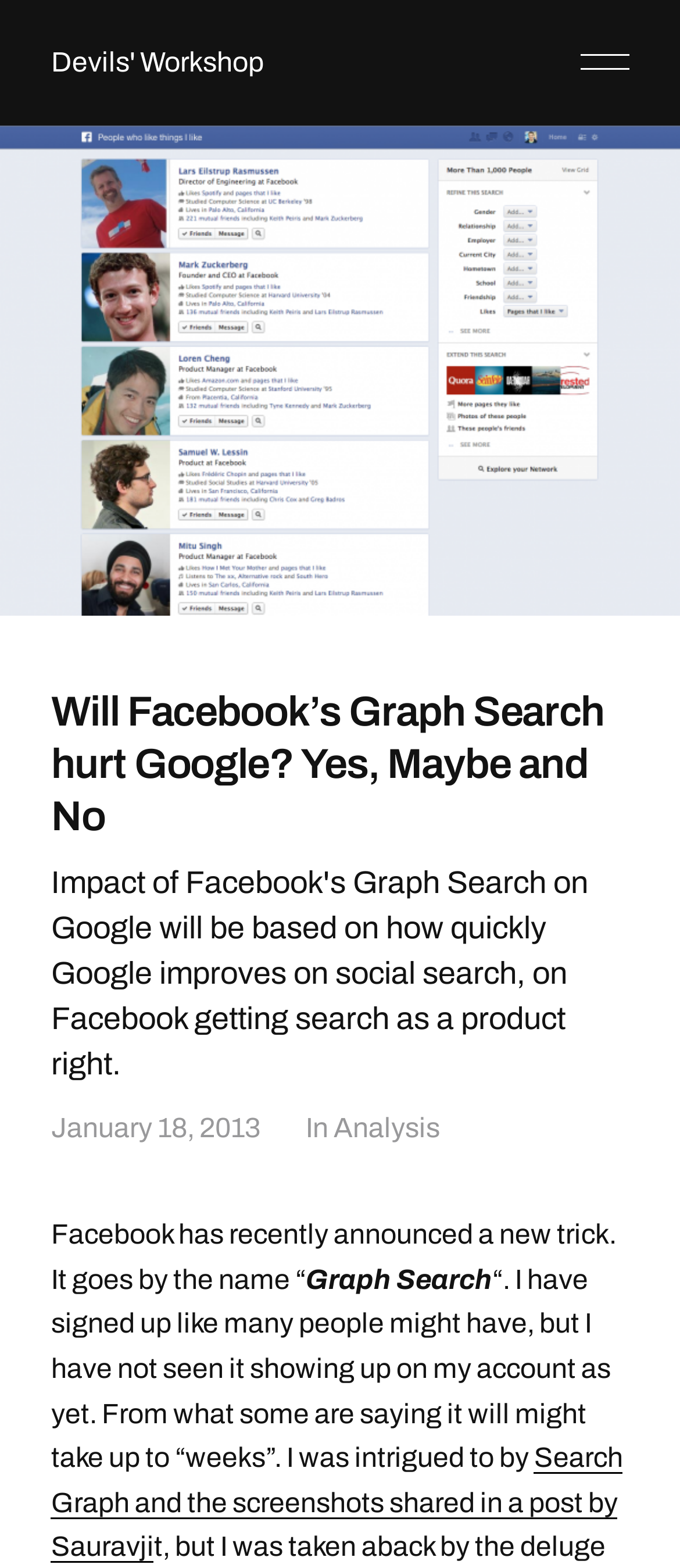When was the article published? Observe the screenshot and provide a one-word or short phrase answer.

January 18, 2013